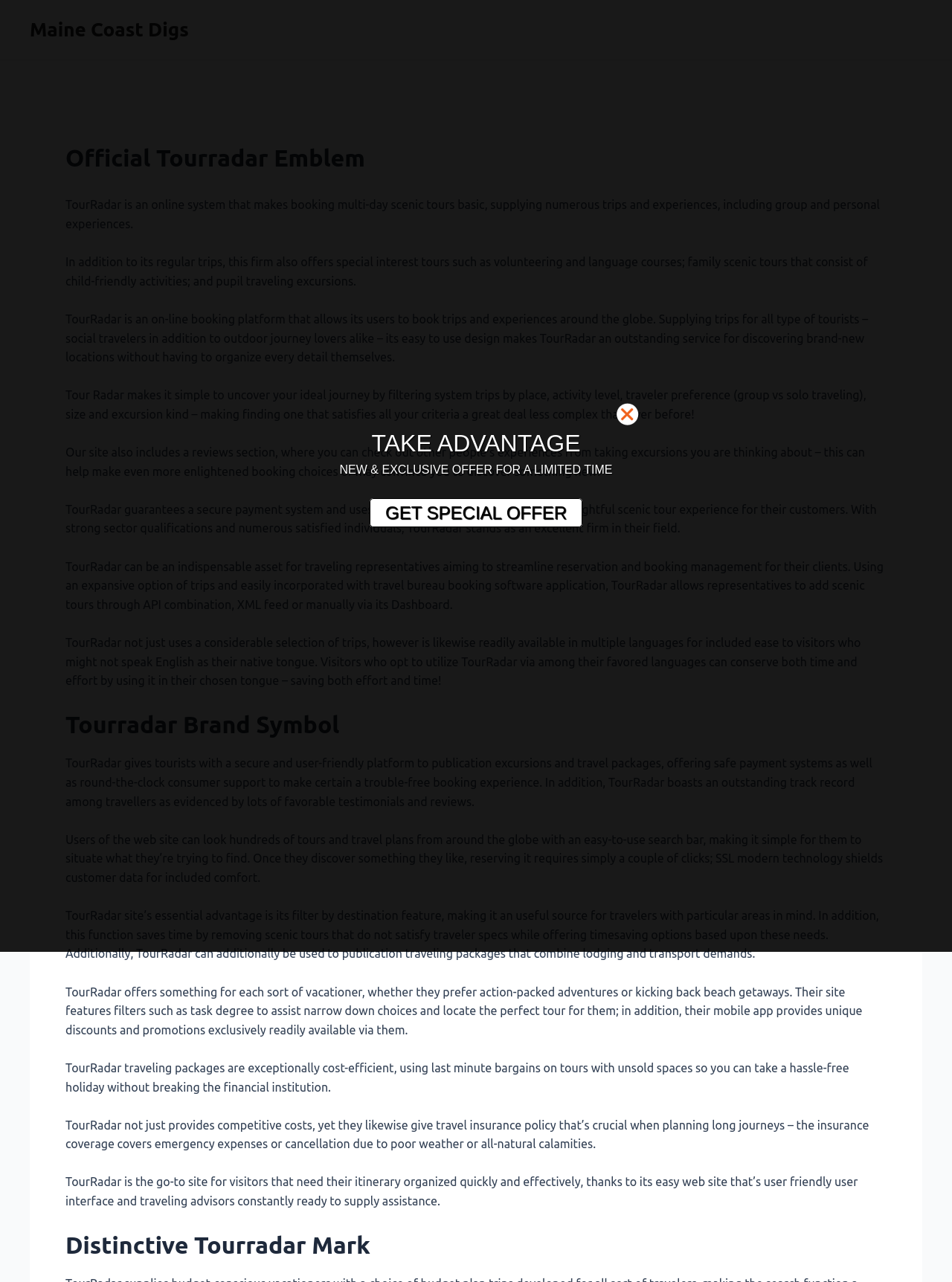Give a one-word or short phrase answer to the question: 
What is the name of the company described on this webpage?

TourRadar